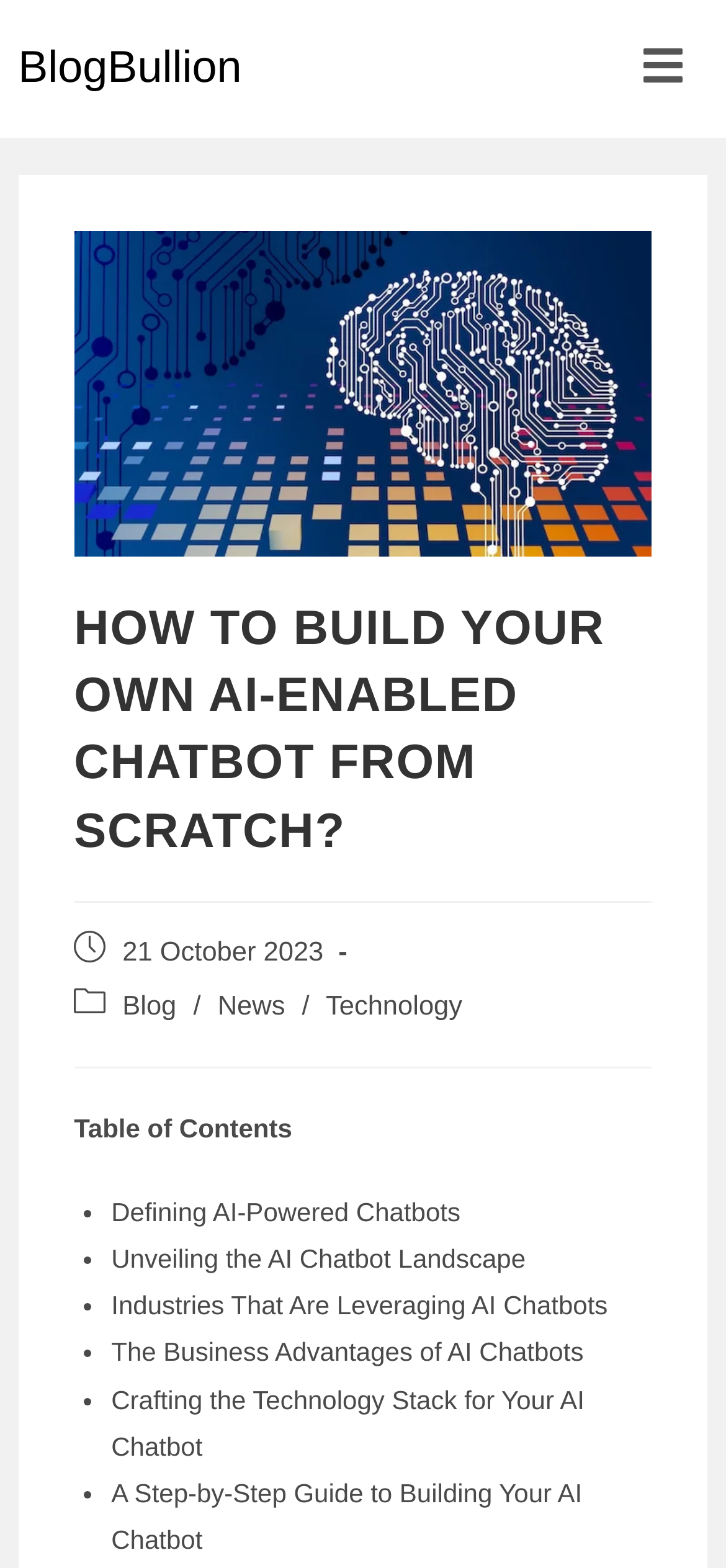Give the bounding box coordinates for the element described as: "aria-label="Mobile Menu"".

[0.886, 0.0, 0.975, 0.088]